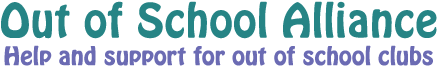Explain all the elements you observe in the image.

The image features the logo of the "Out of School Alliance," which prominently displays the organization's name in a playful and eye-catching font. The text "Out of School Alliance" is rendered in a bold turquoise color, conveying a sense of friendliness and approachability. Beneath it, in a softer purple hue, are the words “Help and support for out of school clubs,” which succinctly describes the organization's mission. This graphic is likely used on the organization's website to represent its commitment to providing resources and assistance for after-school clubs, breakfast clubs, and holiday clubs.